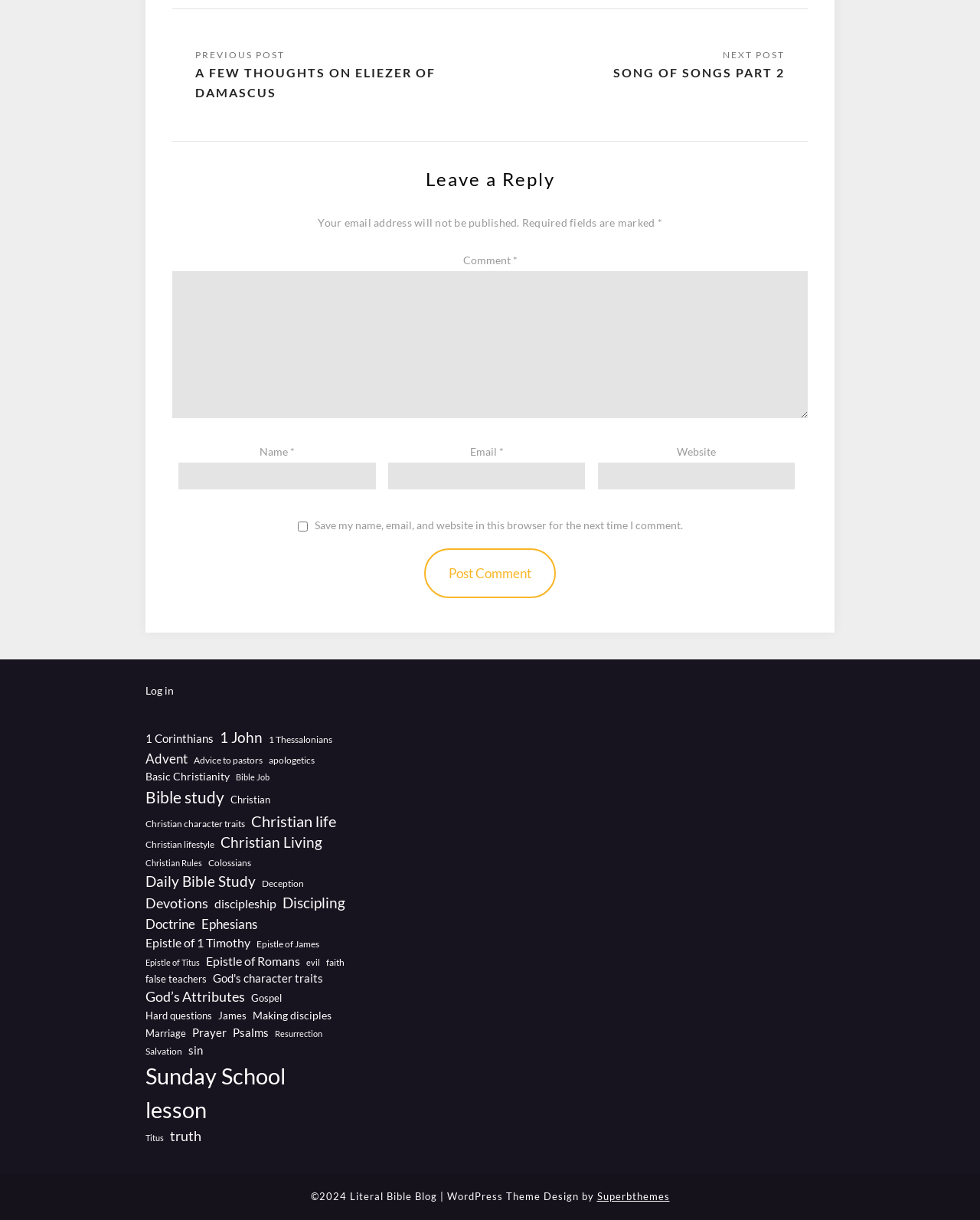Based on the image, please respond to the question with as much detail as possible:
What is the theme design of the webpage attributed to?

The webpage's footer includes a credit to Superbthemes for the WordPress theme design, indicating that the webpage's layout and design are based on a theme created by Superbthemes.